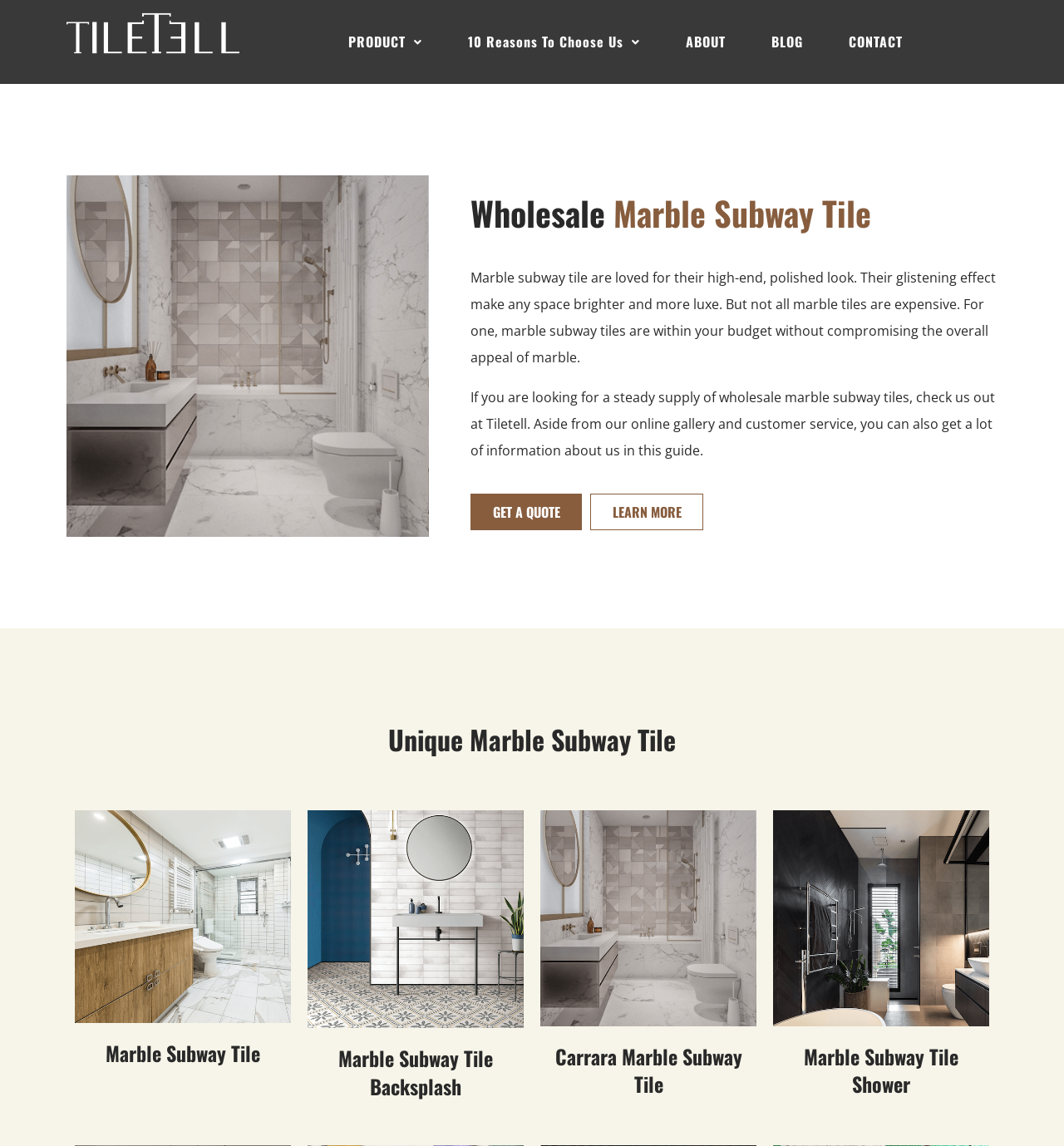Create a detailed description of the webpage's content and layout.

The webpage is about Marble Subway Tile, with a prominent logo of TileTell at the top left corner. Below the logo, there are several navigation links, including "PRODUCT", "10 Reasons To Choose Us", "ABOUT", "BLOG", and "CONTACT", aligned horizontally across the top of the page.

A large image of Marble Subway Tile is displayed below the navigation links, taking up a significant portion of the top section of the page. Above the image, there is a heading that reads "Wholesale Marble Subway Tile". Below the image, there are two paragraphs of text that describe the benefits and features of marble subway tiles, including their high-end look and affordability.

To the right of the image and text, there are two calls-to-action links, "GET A QUOTE" and "LEARN MORE", placed side by side. Below these links, there is a section with a heading "Unique Marble Subway Tile", which features a series of images and headings showcasing different types of marble subway tiles, including Marble Subway Tile, Marble Subway Tile Backsplash, Carrara Marble Subway Tile, and Marble Subway Tile Shower. Each image is accompanied by a heading that describes the specific type of tile.